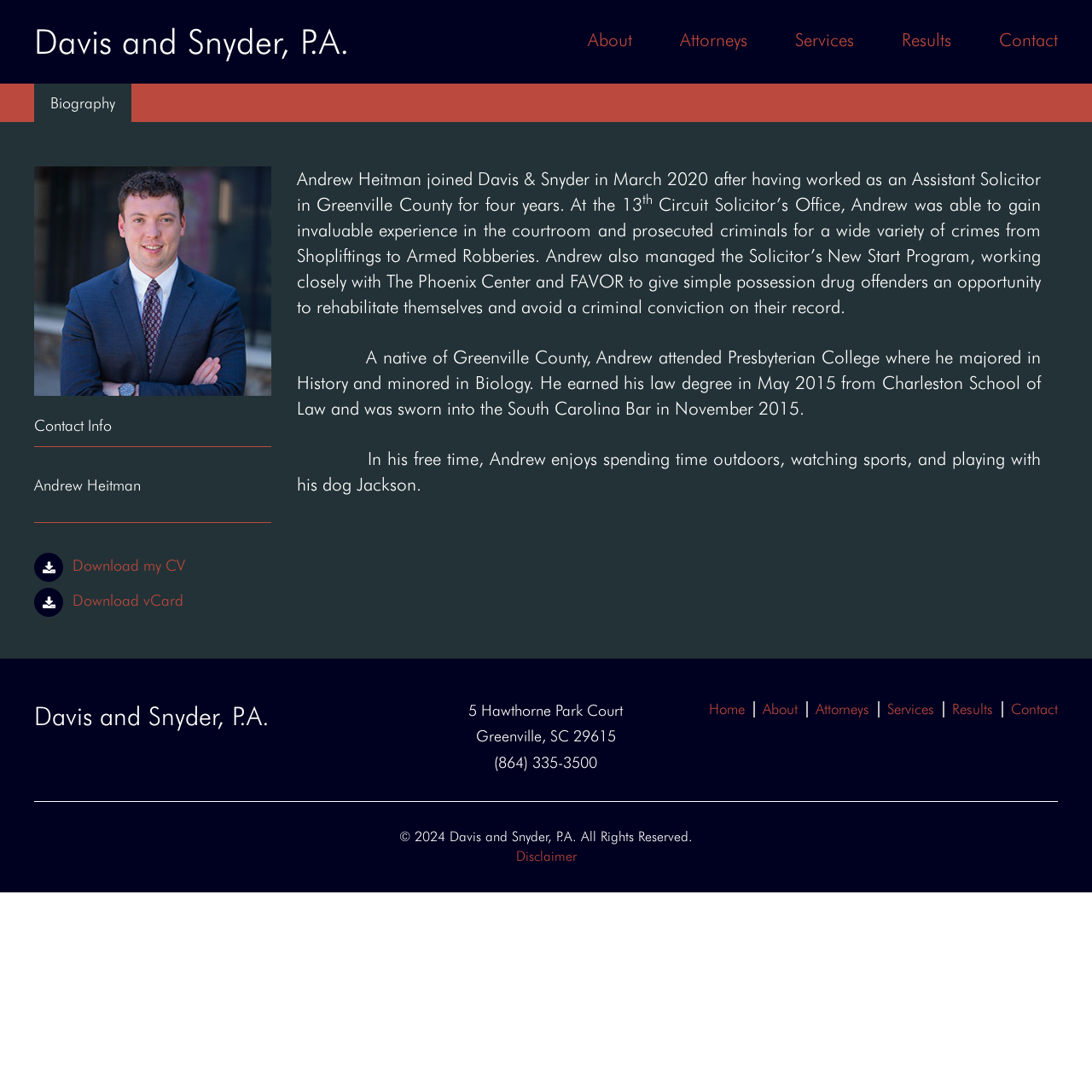Please identify the bounding box coordinates of where to click in order to follow the instruction: "Read recent post about Discovering Voice".

None